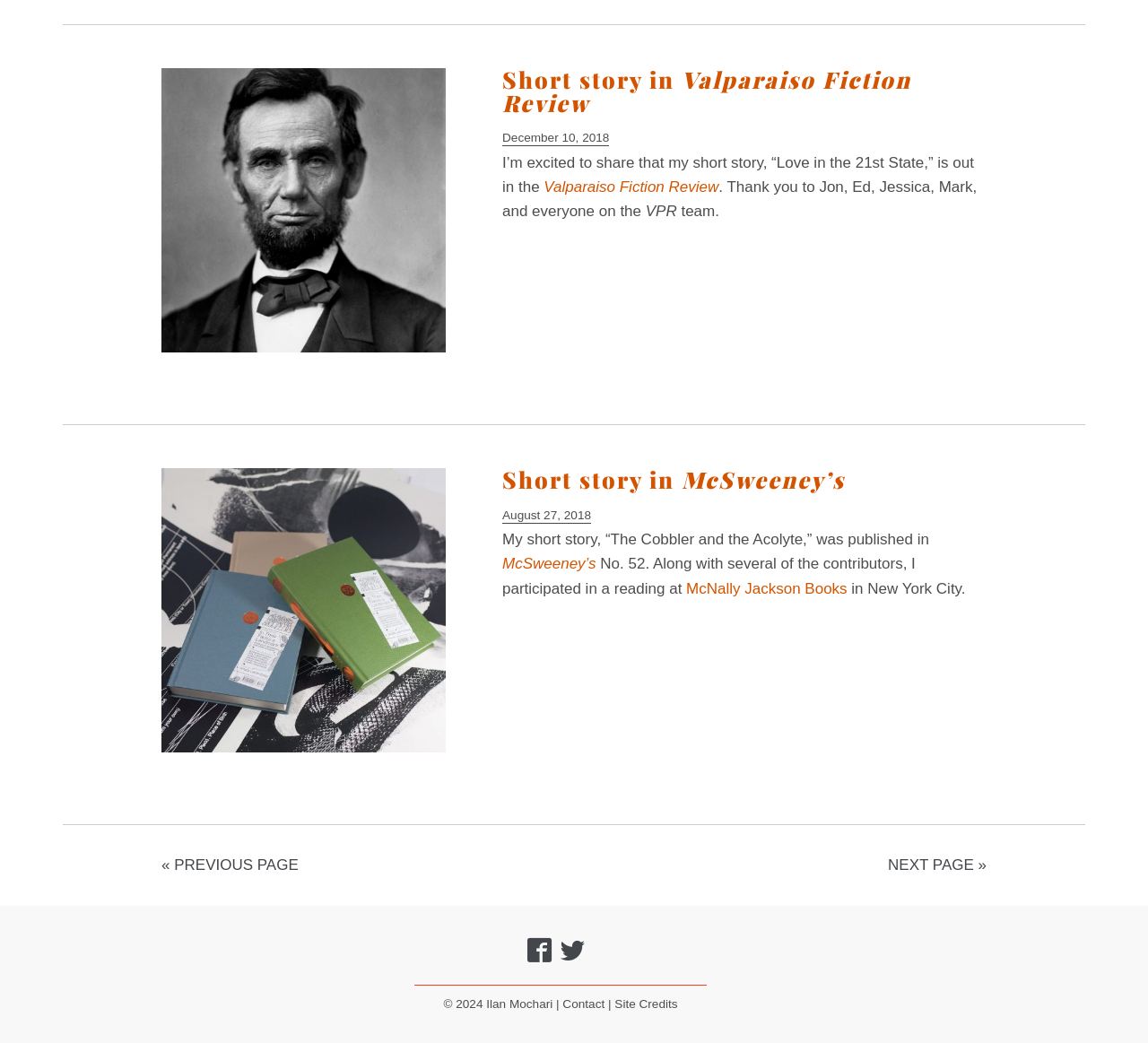Kindly provide the bounding box coordinates of the section you need to click on to fulfill the given instruction: "View the publication date of the short story in McSweeney’s".

[0.438, 0.487, 0.515, 0.502]